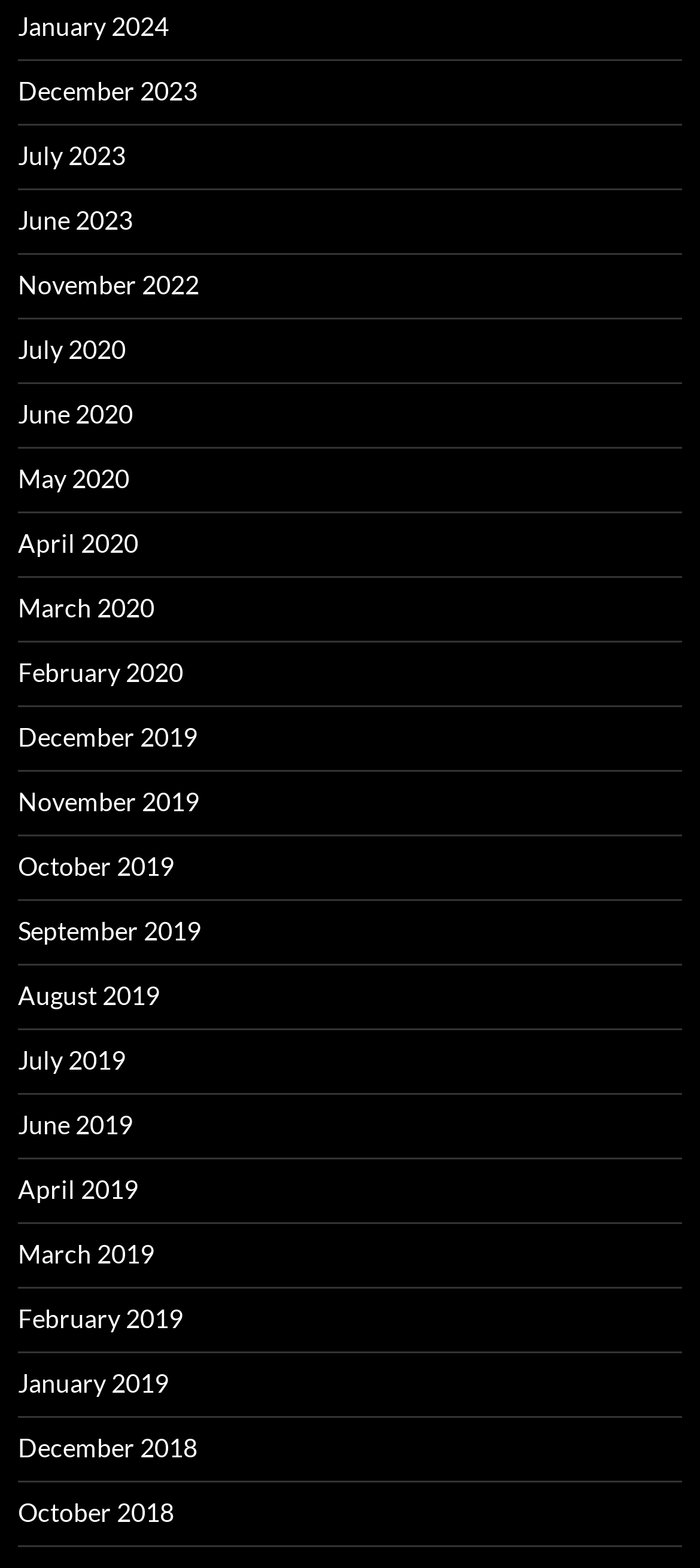Please specify the coordinates of the bounding box for the element that should be clicked to carry out this instruction: "Explore November 2022". The coordinates must be four float numbers between 0 and 1, formatted as [left, top, right, bottom].

[0.026, 0.172, 0.285, 0.191]